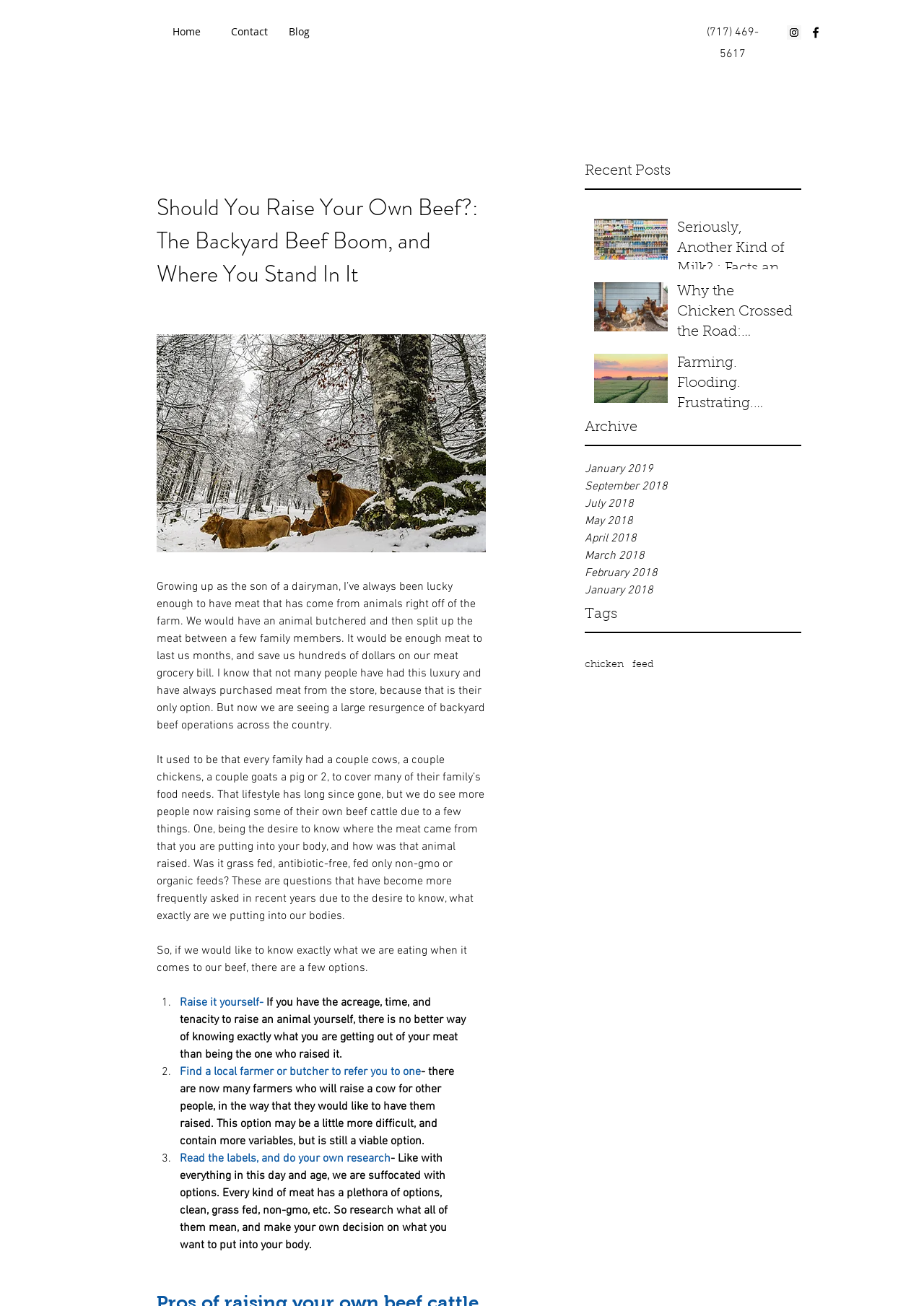Identify the bounding box for the UI element specified in this description: "July 2018". The coordinates must be four float numbers between 0 and 1, formatted as [left, top, right, bottom].

[0.633, 0.379, 0.867, 0.392]